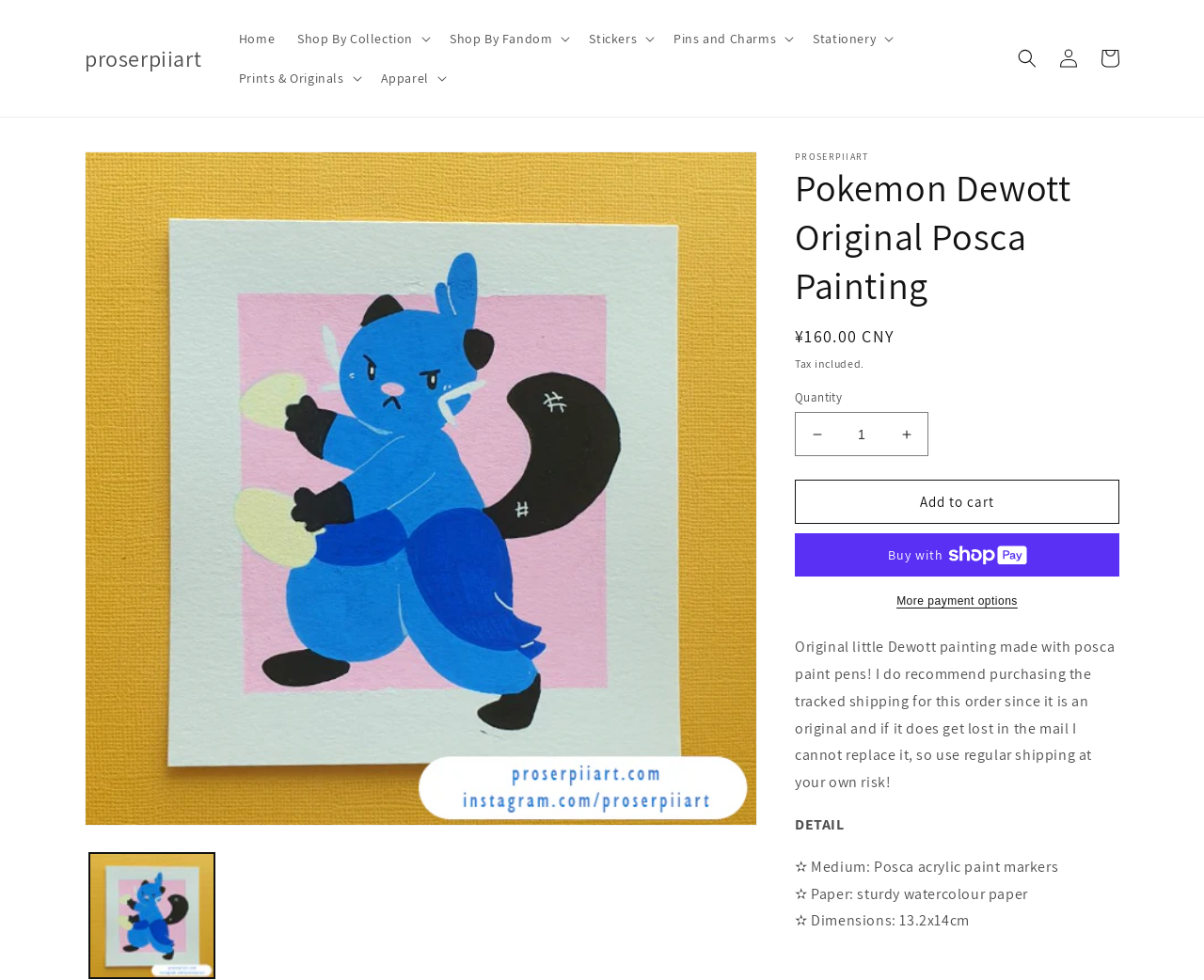Answer the question briefly using a single word or phrase: 
What is the name of the artist?

proserpiiart